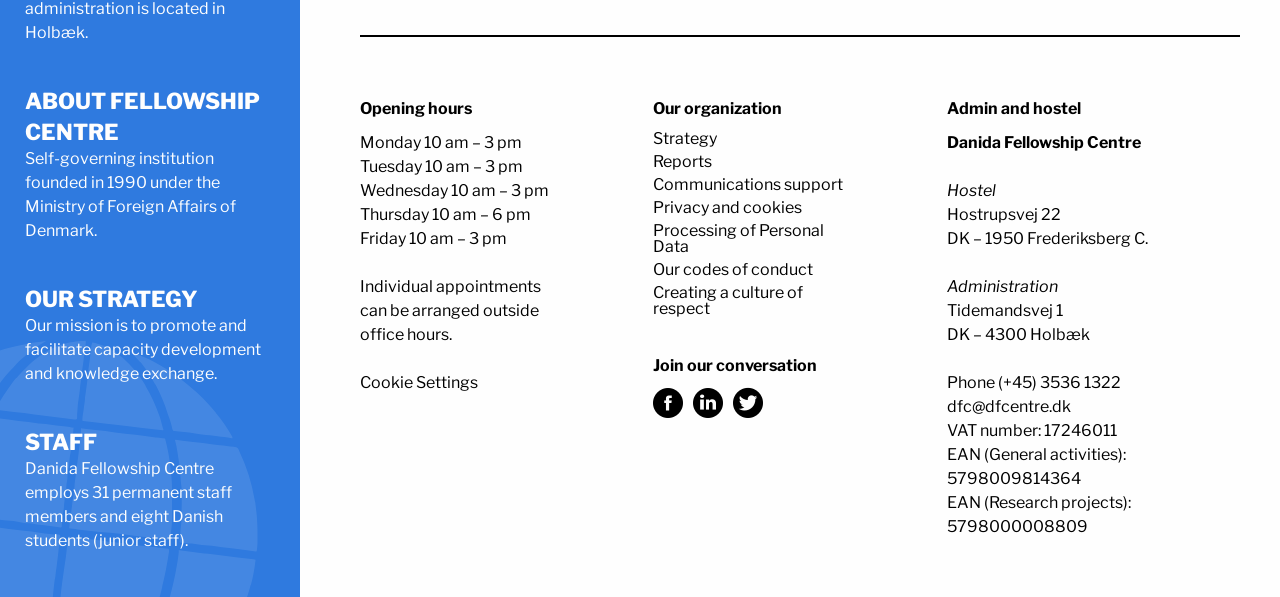Please locate the UI element described by "Blog" and provide its bounding box coordinates.

None